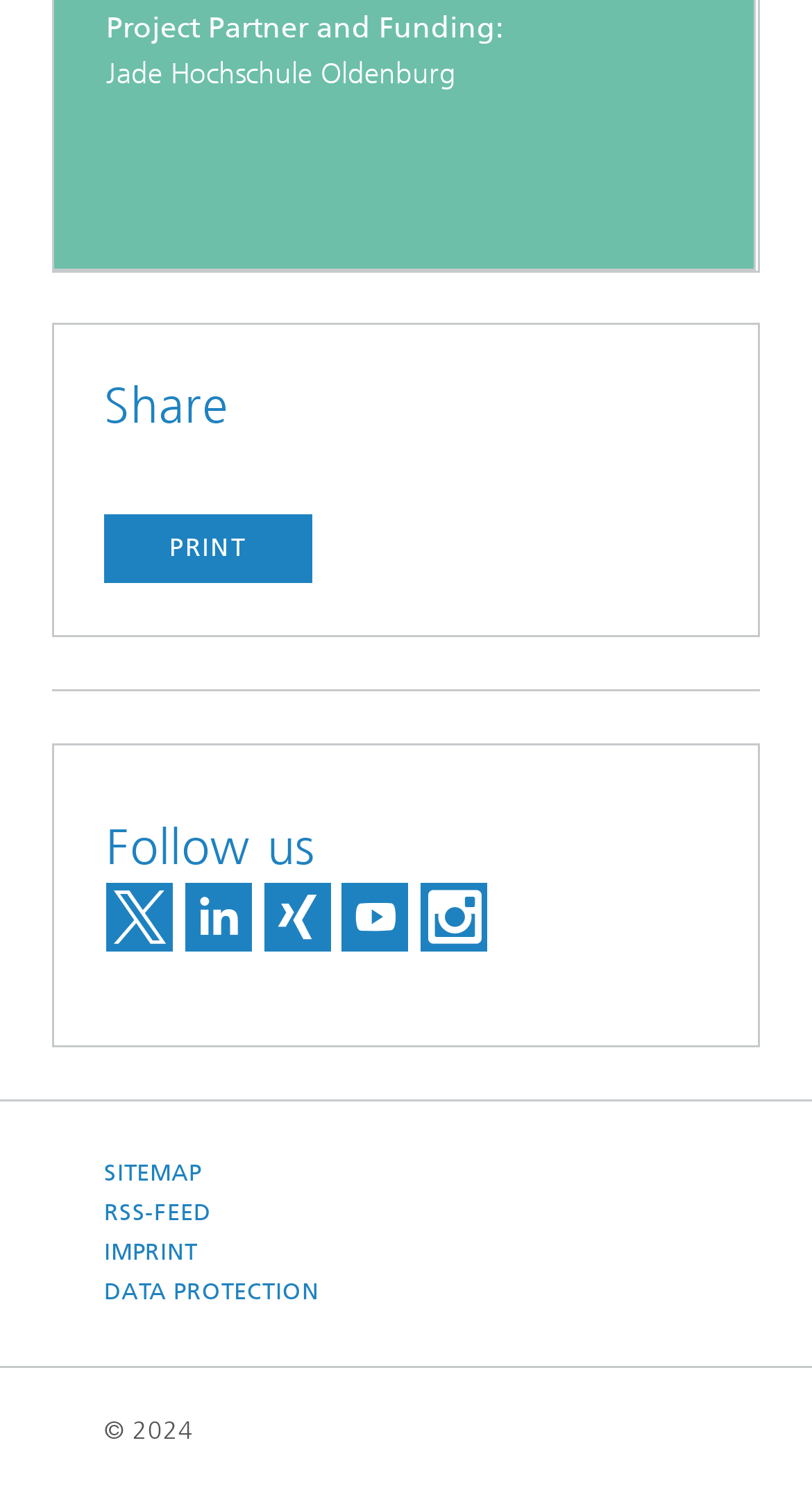What is the address of Fraunhofer Institute for Digital Media Technology IDMT?
Refer to the image and give a detailed answer to the query.

The address of Fraunhofer Institute for Digital Media Technology IDMT can be found in the section about Prof. Dr.-Ing Frank Wallhoff, where his affiliation is listed. The address is written as 'Marie-Curie-Straße 2, 26129 Oldenburg, Germany'.